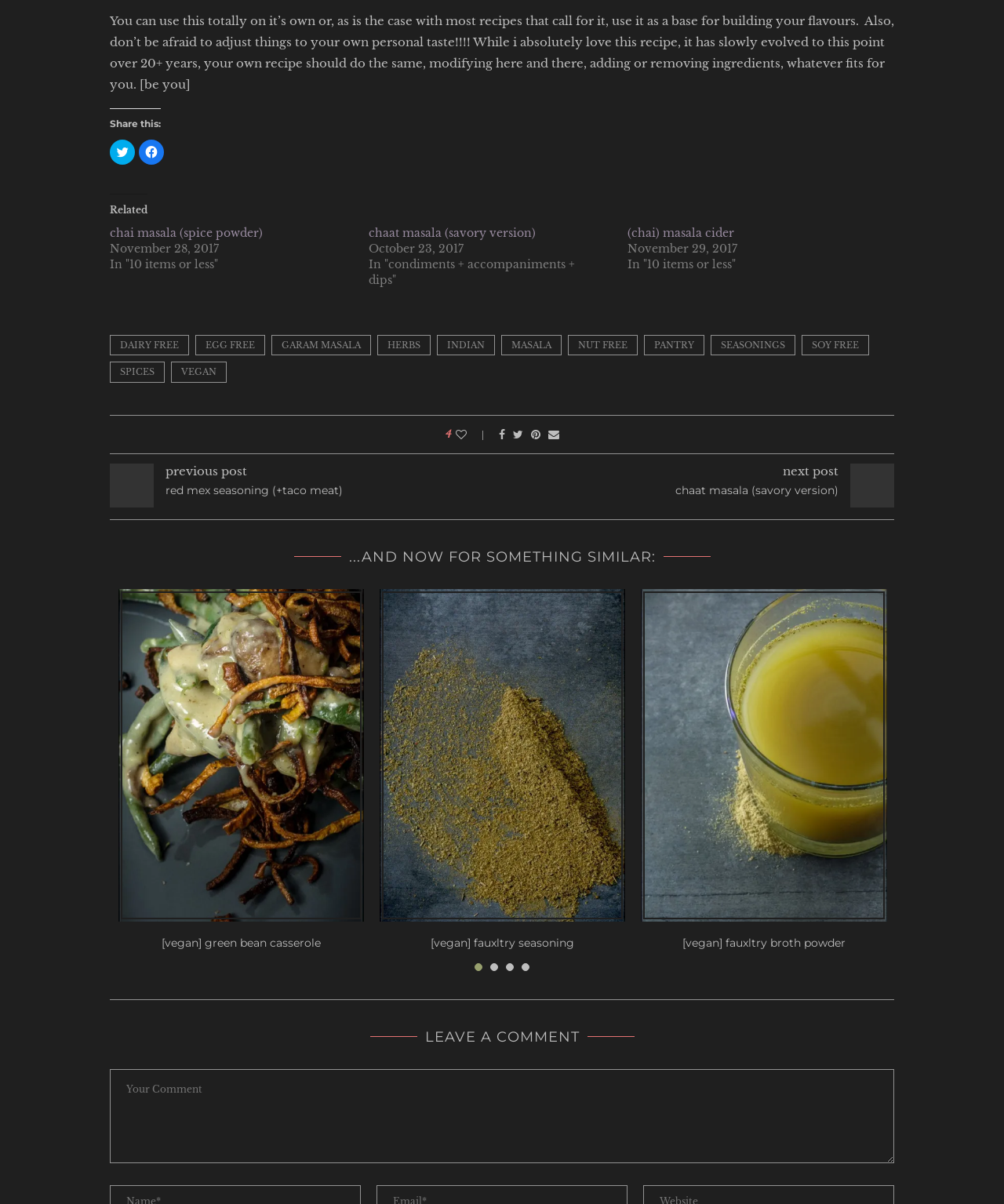What social media platforms can this content be shared on?
Provide a short answer using one word or a brief phrase based on the image.

Twitter, Facebook